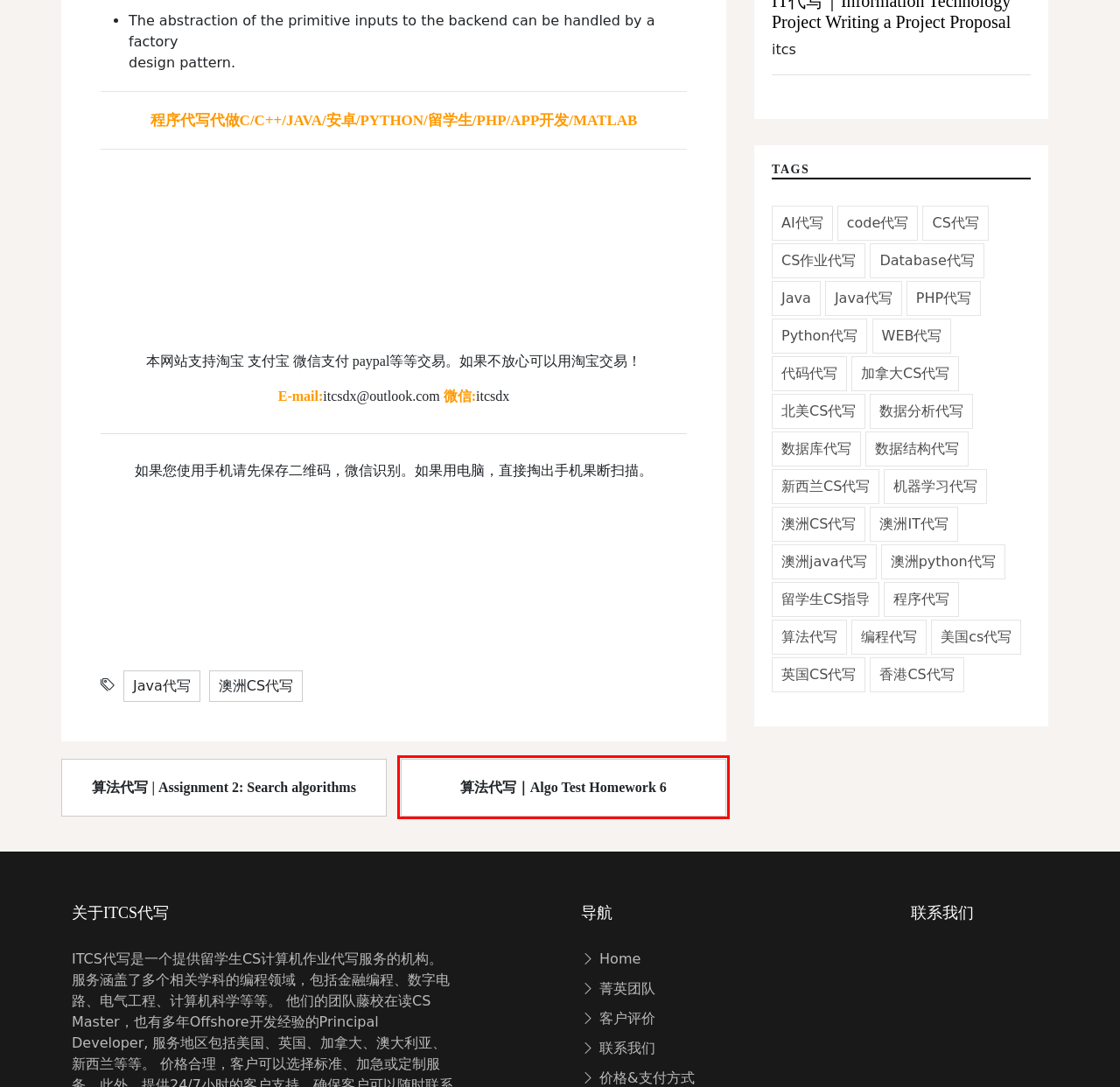You have been given a screenshot of a webpage, where a red bounding box surrounds a UI element. Identify the best matching webpage description for the page that loads after the element in the bounding box is clicked. Options include:
A. AI代写 Archives - ITCS代写
B. 澳洲IT代写 Archives - ITCS代写
C. code代写 Archives - ITCS代写
D. 北美CS代写 Archives - ITCS代写
E. 澳洲python代写 Archives - ITCS代写
F. 算法代写｜Algo Test Homework 6 - ITCS代写
G. 机器学习代写 Archives - ITCS代写
H. CS作业代写 Archives - ITCS代写

F